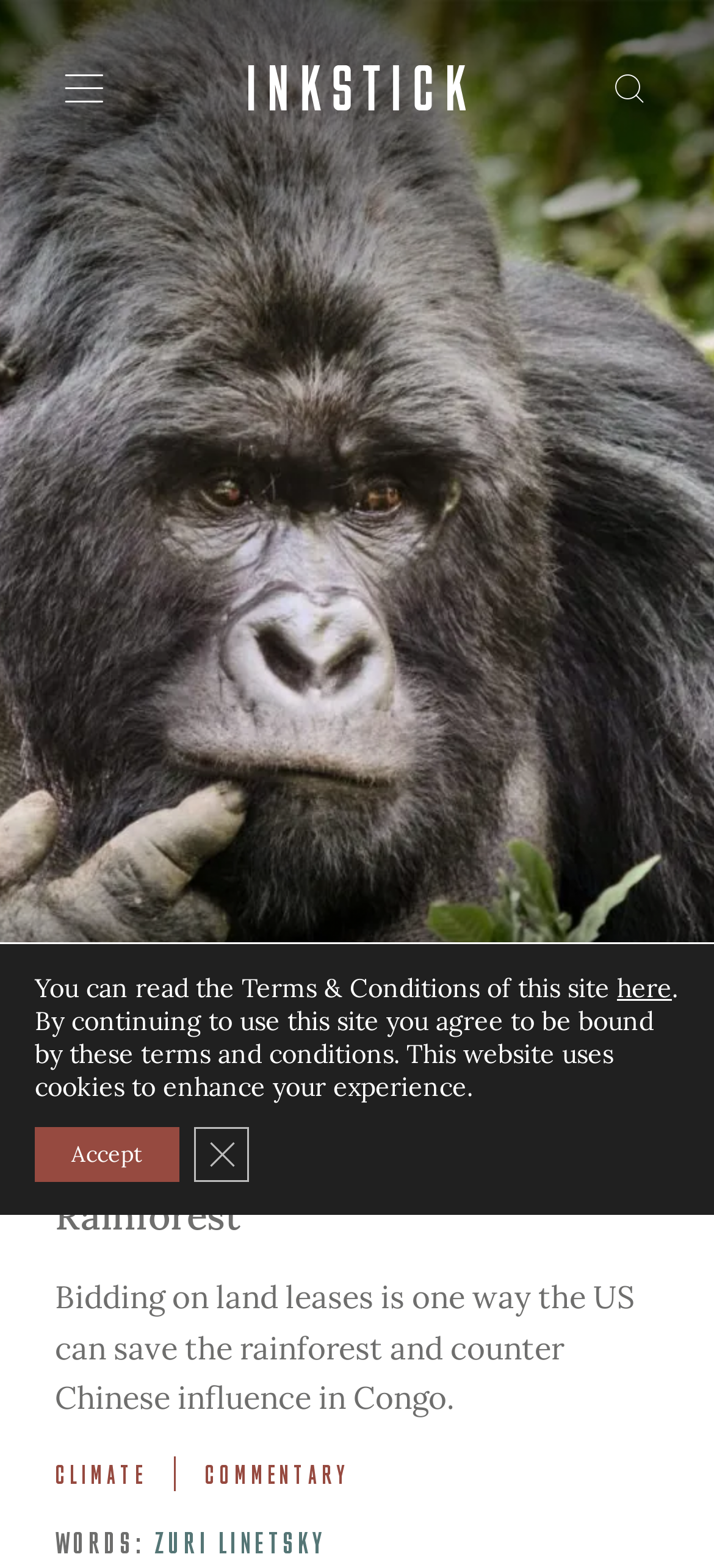What is the image on the webpage about?
Give a one-word or short phrase answer based on the image.

Rainforest